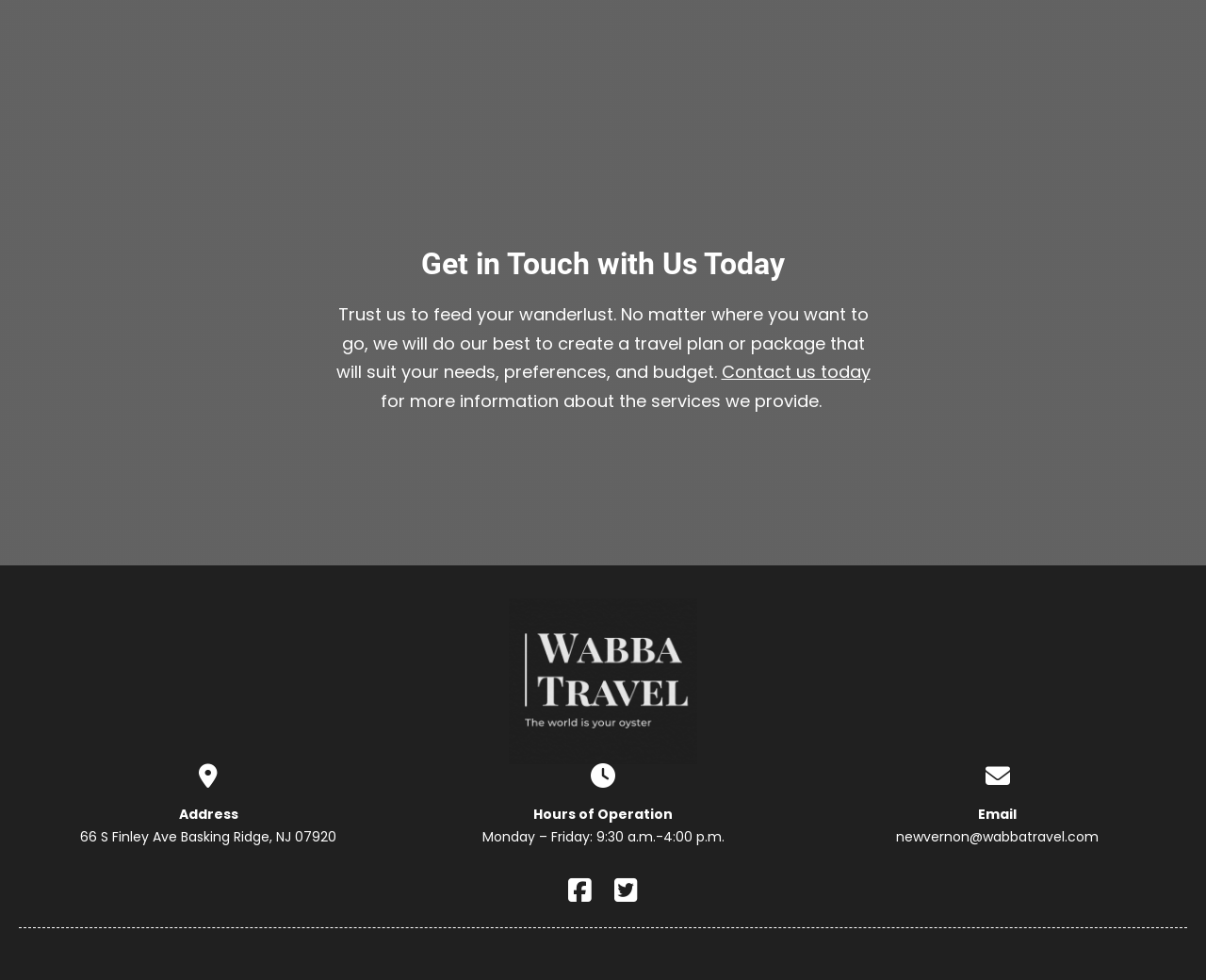What is the email address of the company?
Please answer using one word or phrase, based on the screenshot.

newvernon@wabbatravel.com